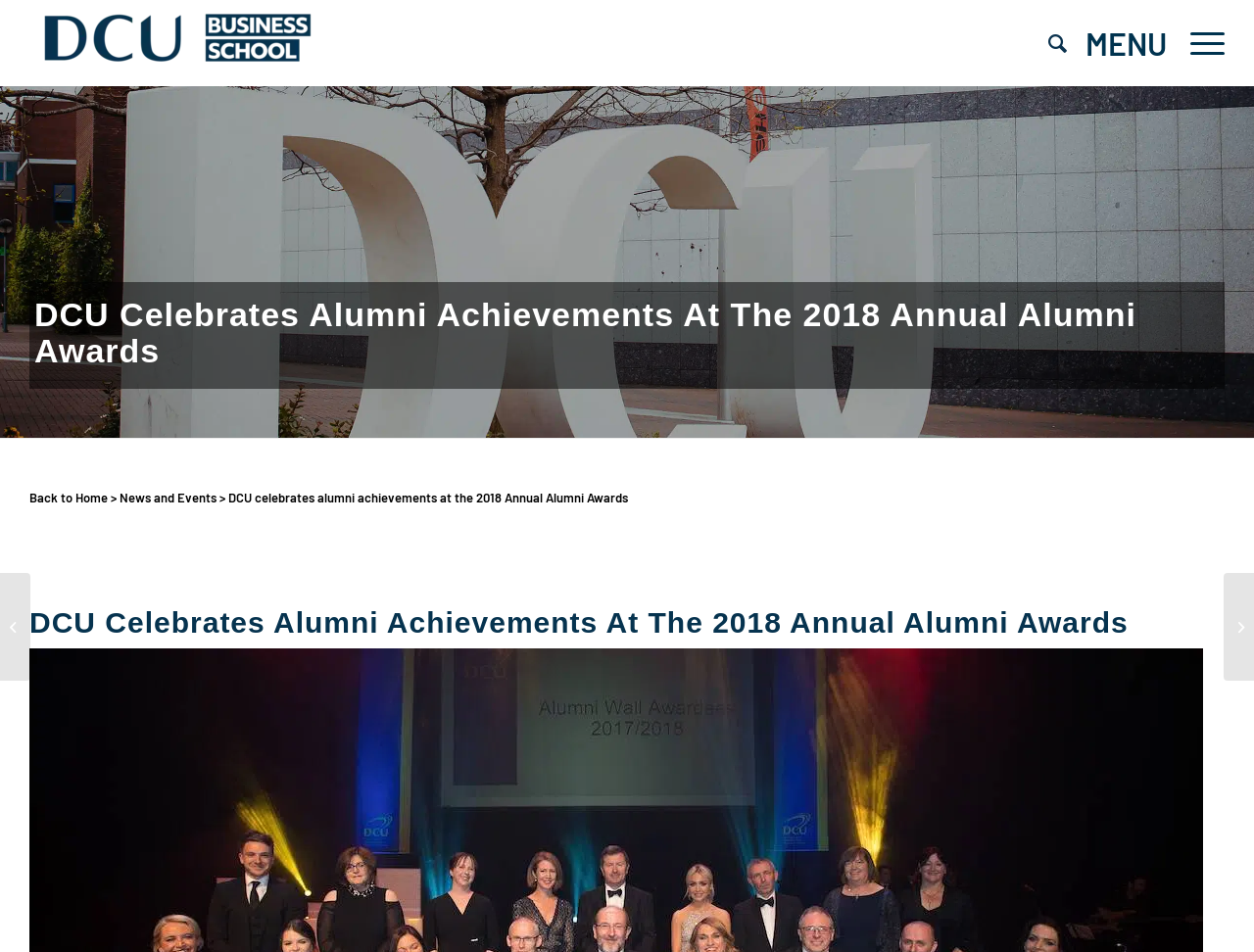Identify the bounding box coordinates for the UI element described as: "Search". The coordinates should be provided as four floats between 0 and 1: [left, top, right, bottom].

[0.826, 0.0, 0.861, 0.091]